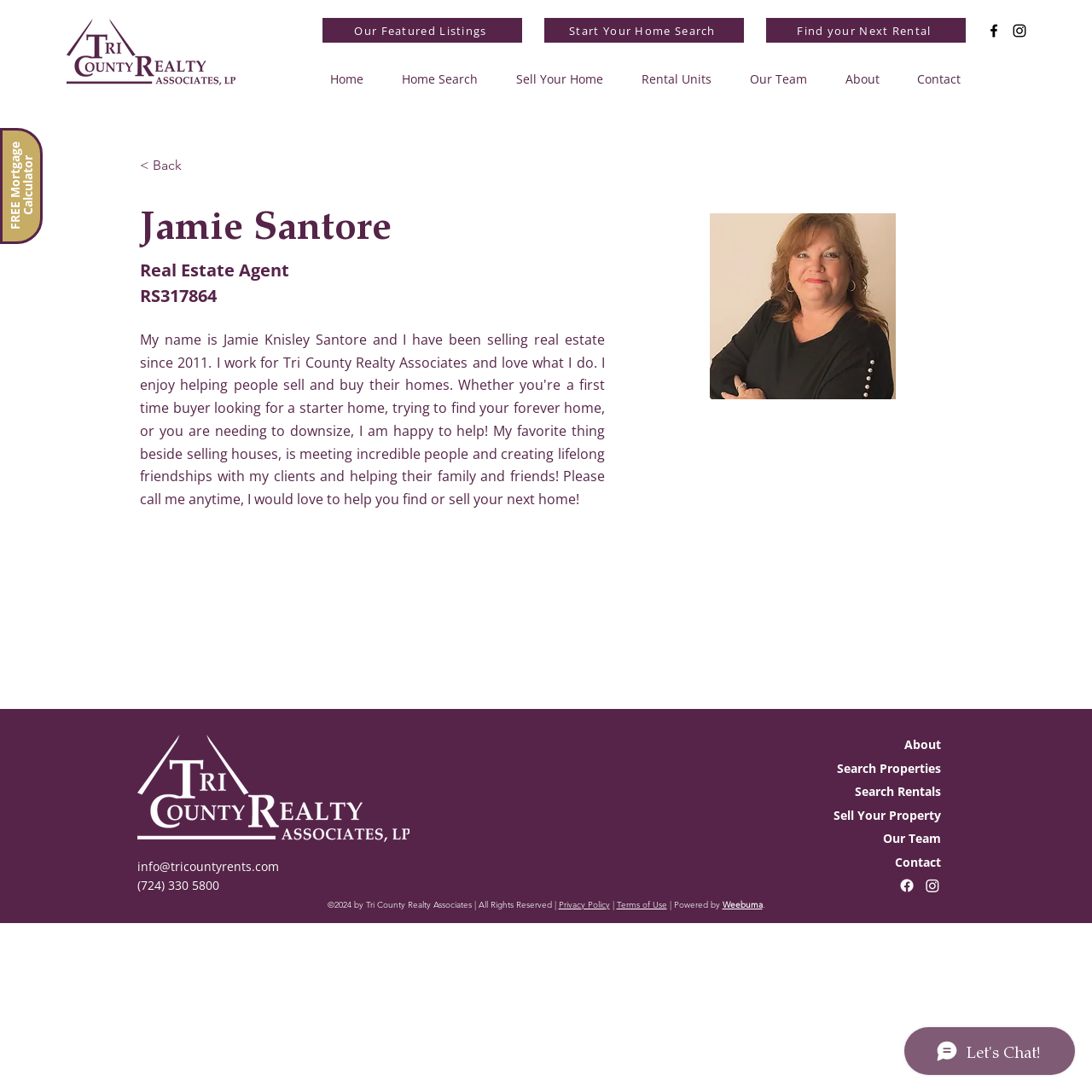Locate the bounding box coordinates of the UI element described by: "Sell Your Home". The bounding box coordinates should consist of four float numbers between 0 and 1, i.e., [left, top, right, bottom].

[0.455, 0.065, 0.57, 0.08]